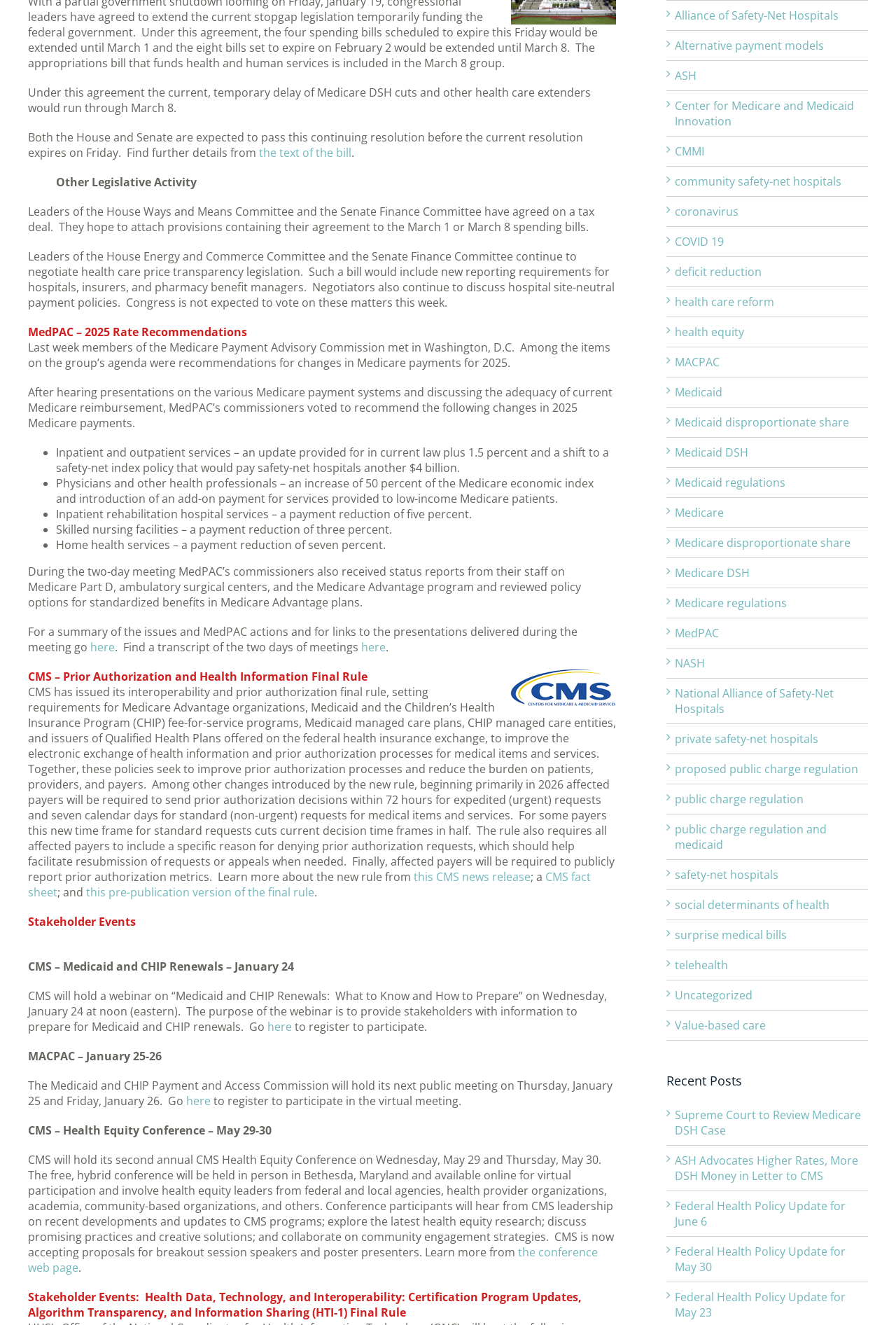Using the element description: "CMMI", determine the bounding box coordinates for the specified UI element. The coordinates should be four float numbers between 0 and 1, [left, top, right, bottom].

[0.753, 0.109, 0.961, 0.12]